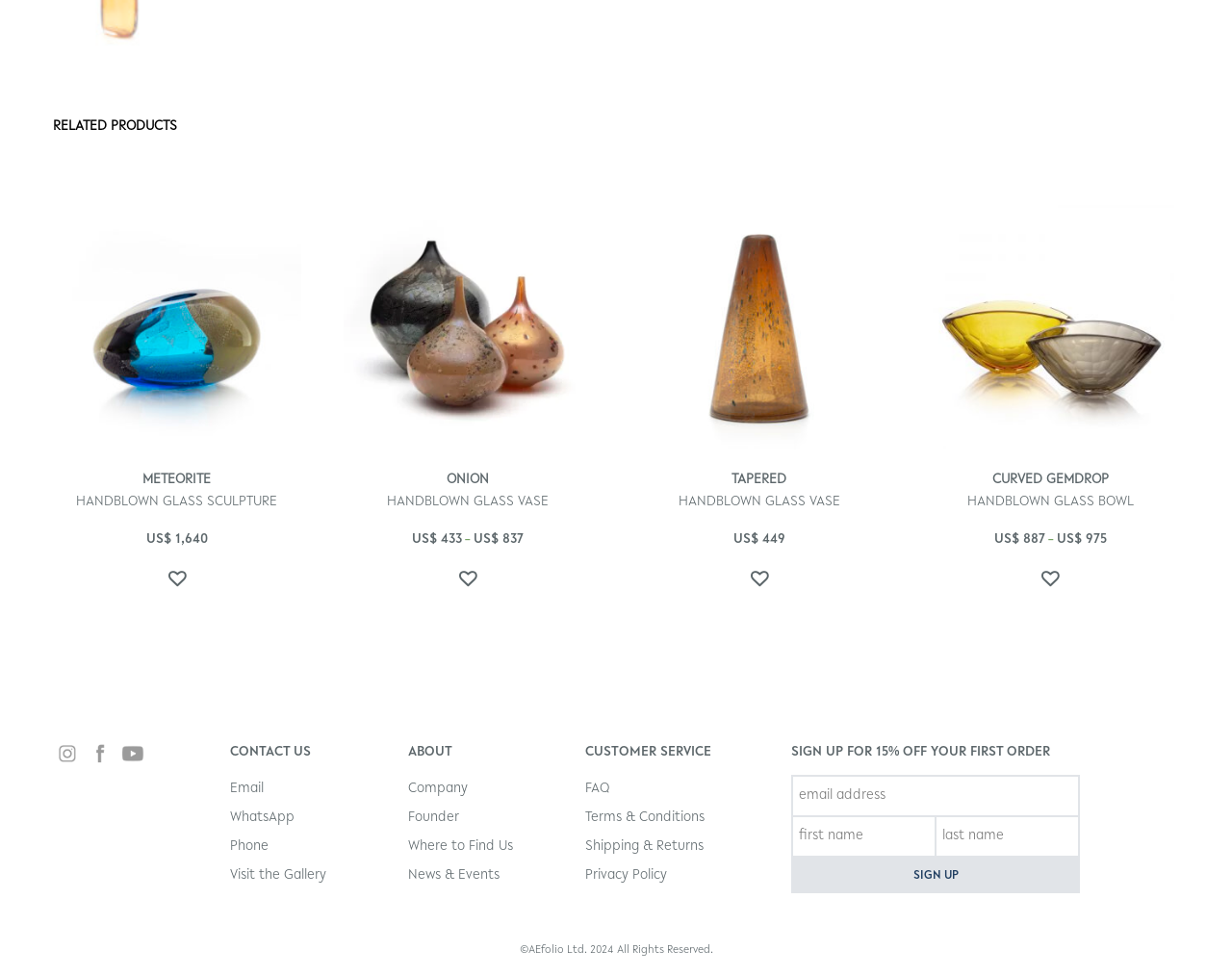Please answer the following question using a single word or phrase: 
What is the purpose of the textbox with the label 'email address'?

To sign up for 15% off